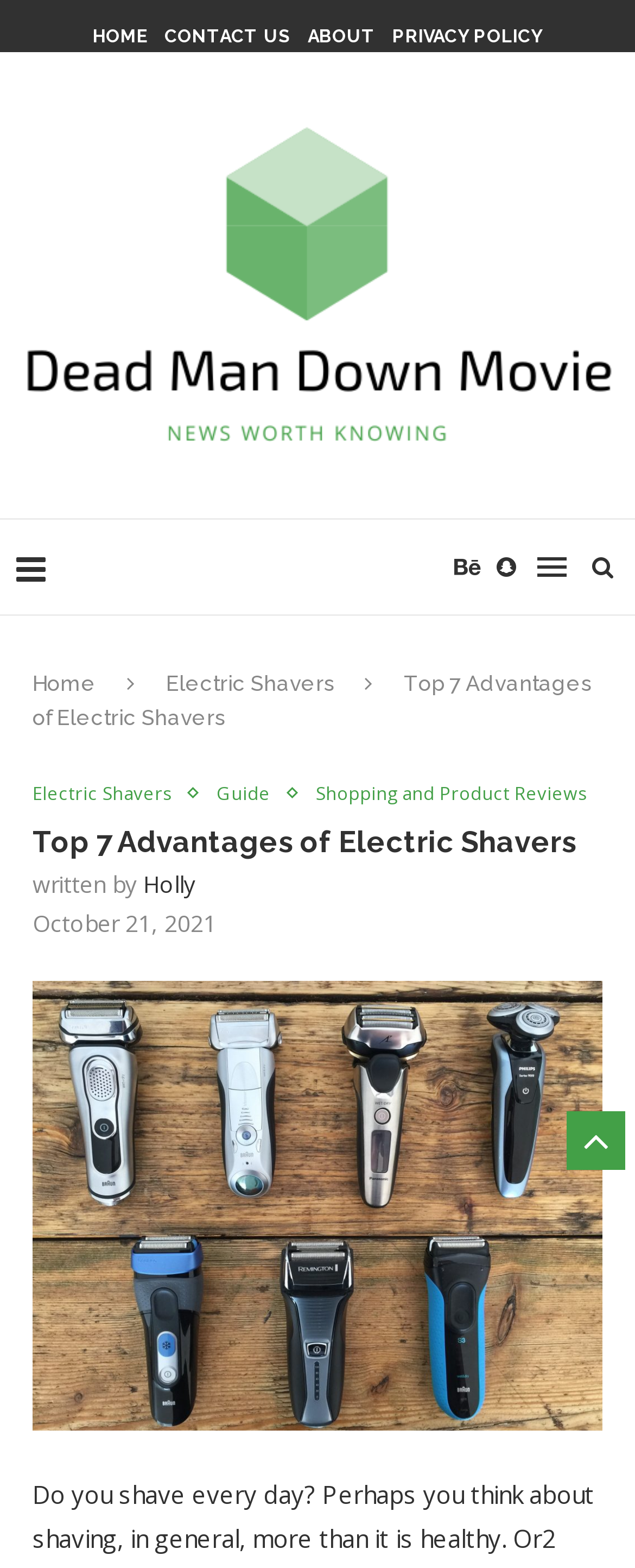Please answer the following question using a single word or phrase: What is the topic of the article?

Electric Shavers